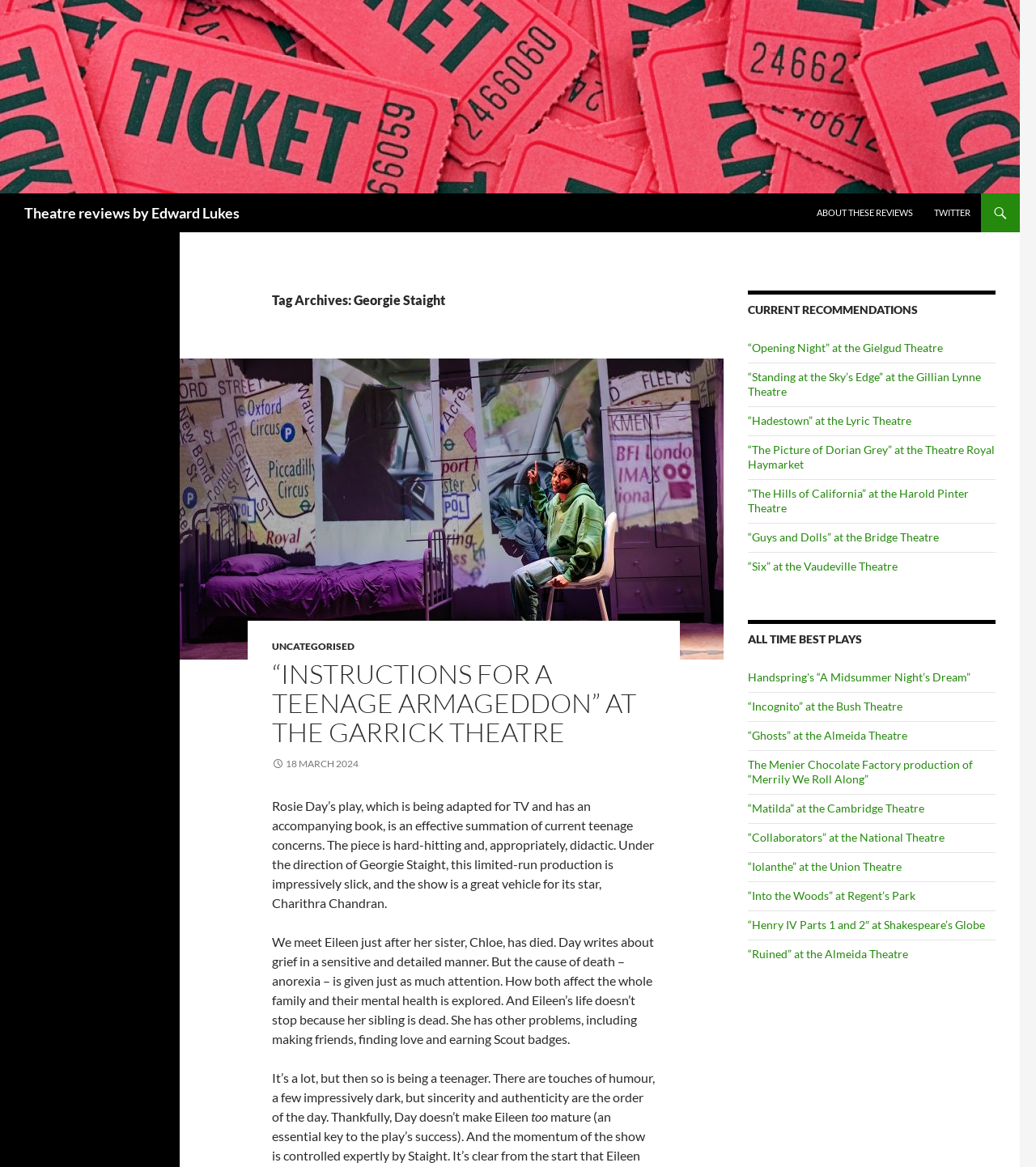Provide your answer to the question using just one word or phrase: How many current recommendations are listed?

7